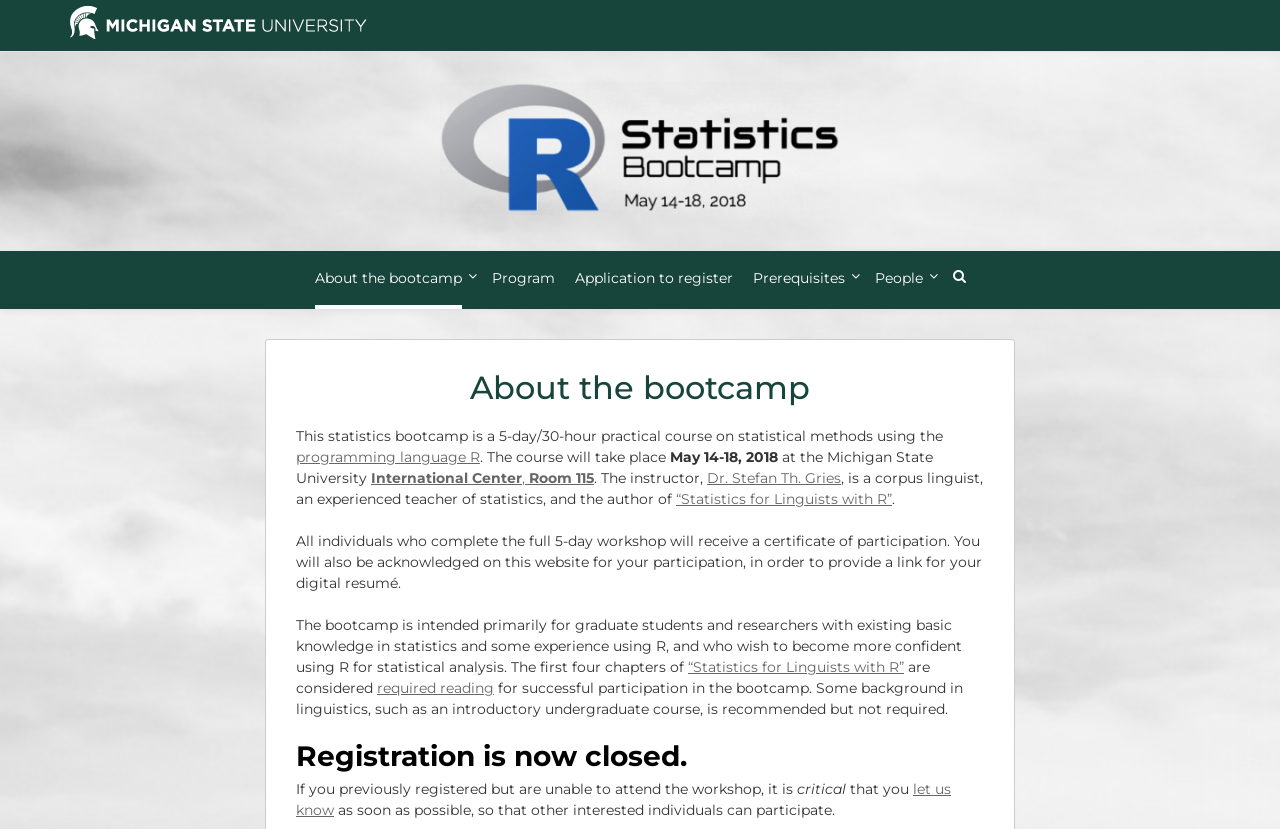What is the name of the university hosting the bootcamp?
Refer to the image and answer the question using a single word or phrase.

Michigan State University